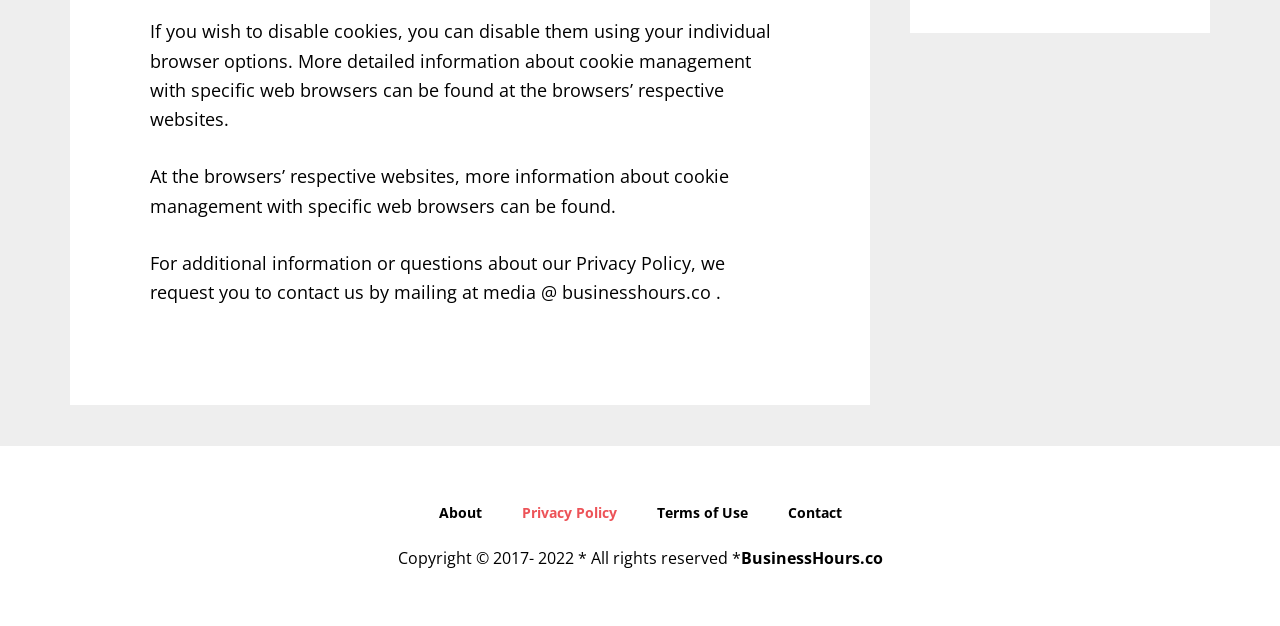What is the purpose of the website? Look at the image and give a one-word or short phrase answer.

Provide information